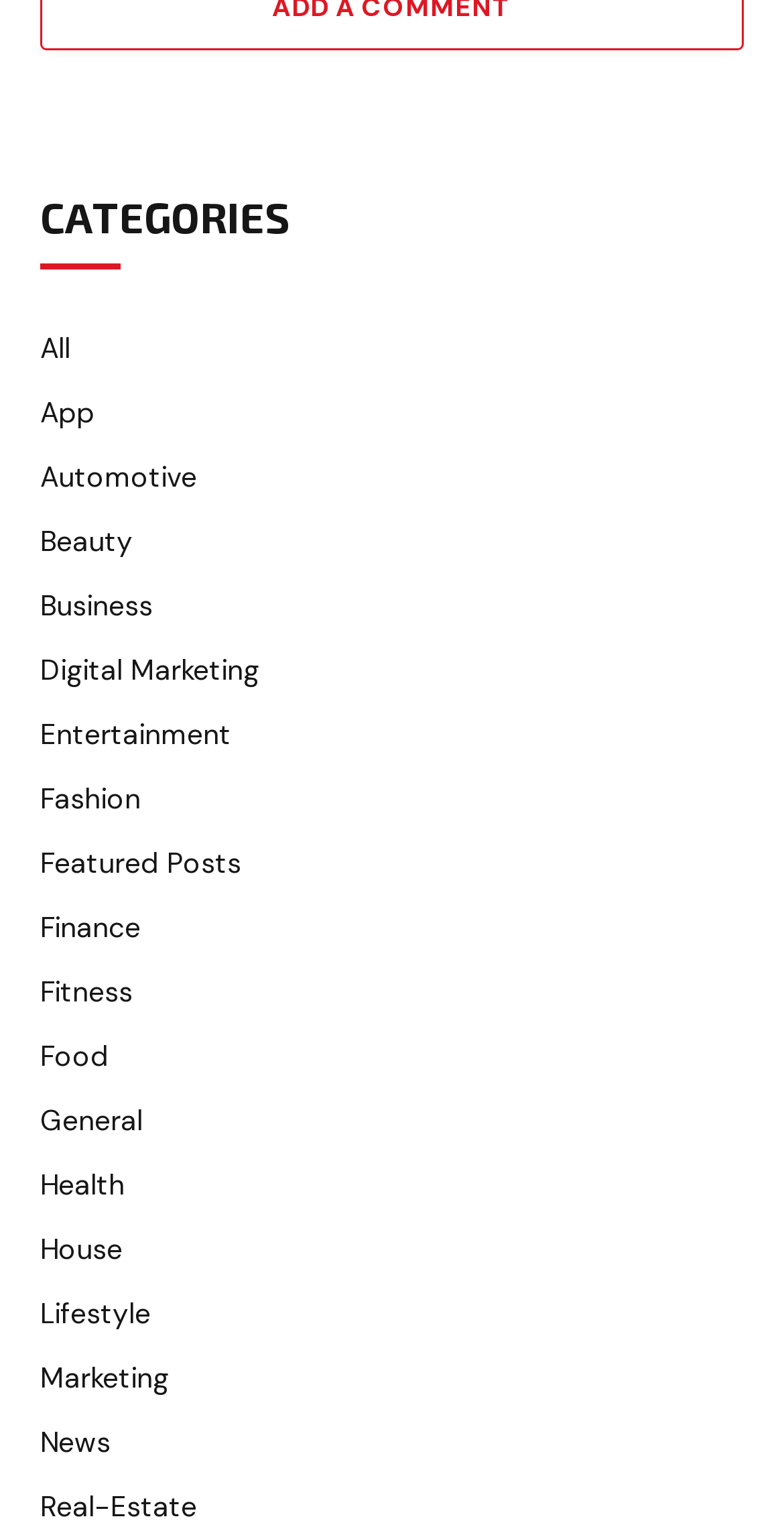Please identify the bounding box coordinates of the element I should click to complete this instruction: 'browse automotive products'. The coordinates should be given as four float numbers between 0 and 1, like this: [left, top, right, bottom].

[0.051, 0.298, 0.251, 0.326]